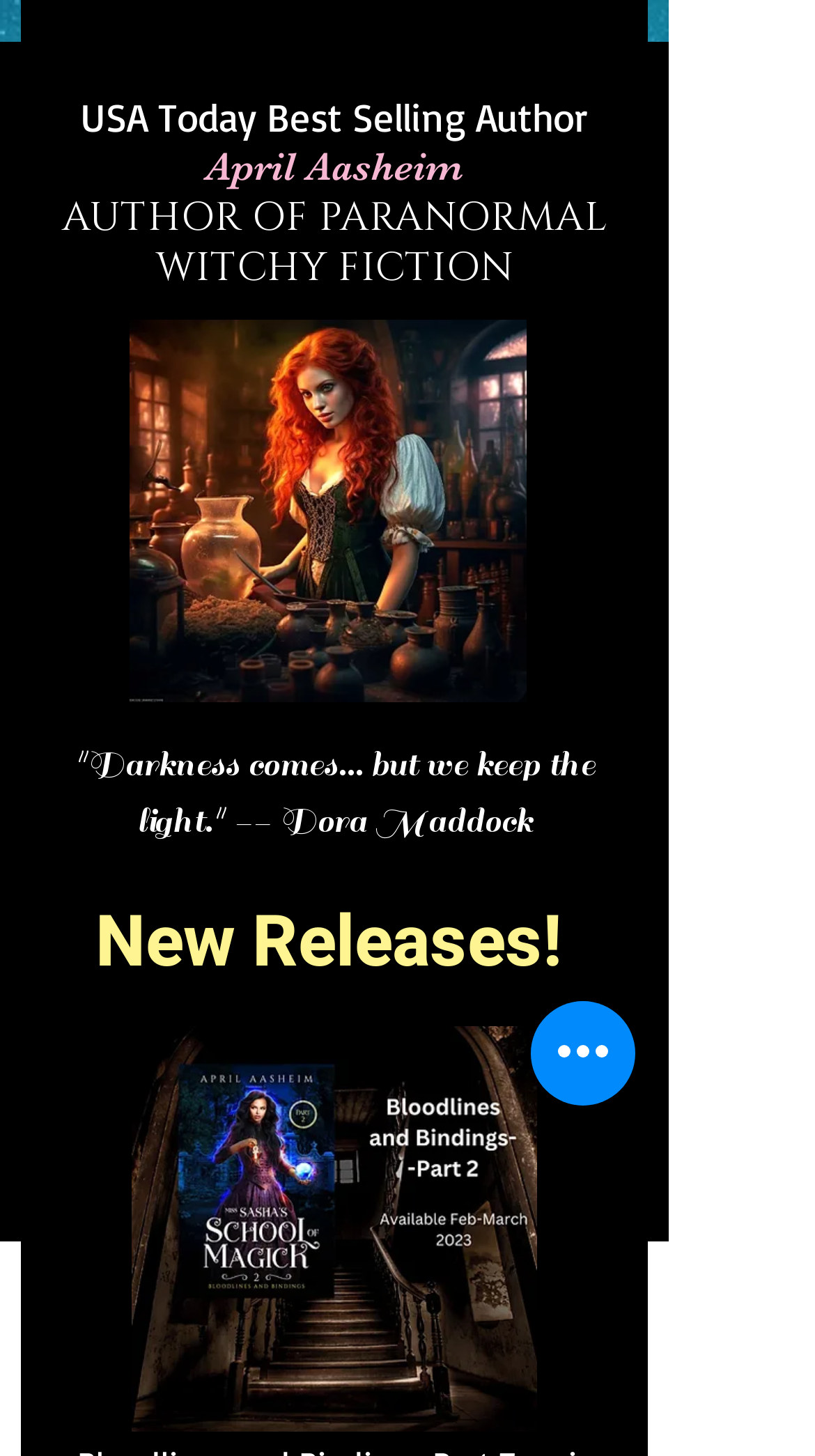What is the theme of April Aasheim's fiction?
Could you answer the question with a detailed and thorough explanation?

The webpage describes April Aasheim as 'AUTHOR OF PARANORMAL WITCHY FICTION', which suggests that her fiction is focused on paranormal and witchy themes.